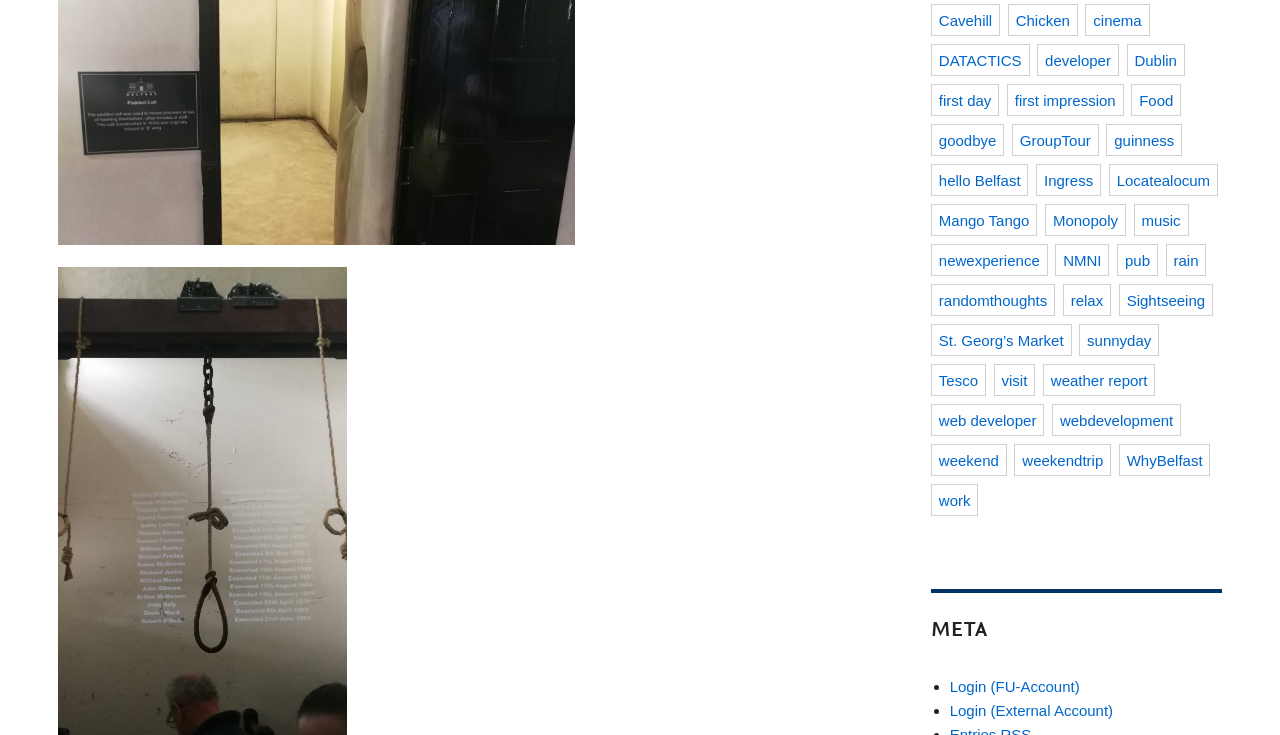Are there any list markers on the webpage?
Answer the question using a single word or phrase, according to the image.

yes